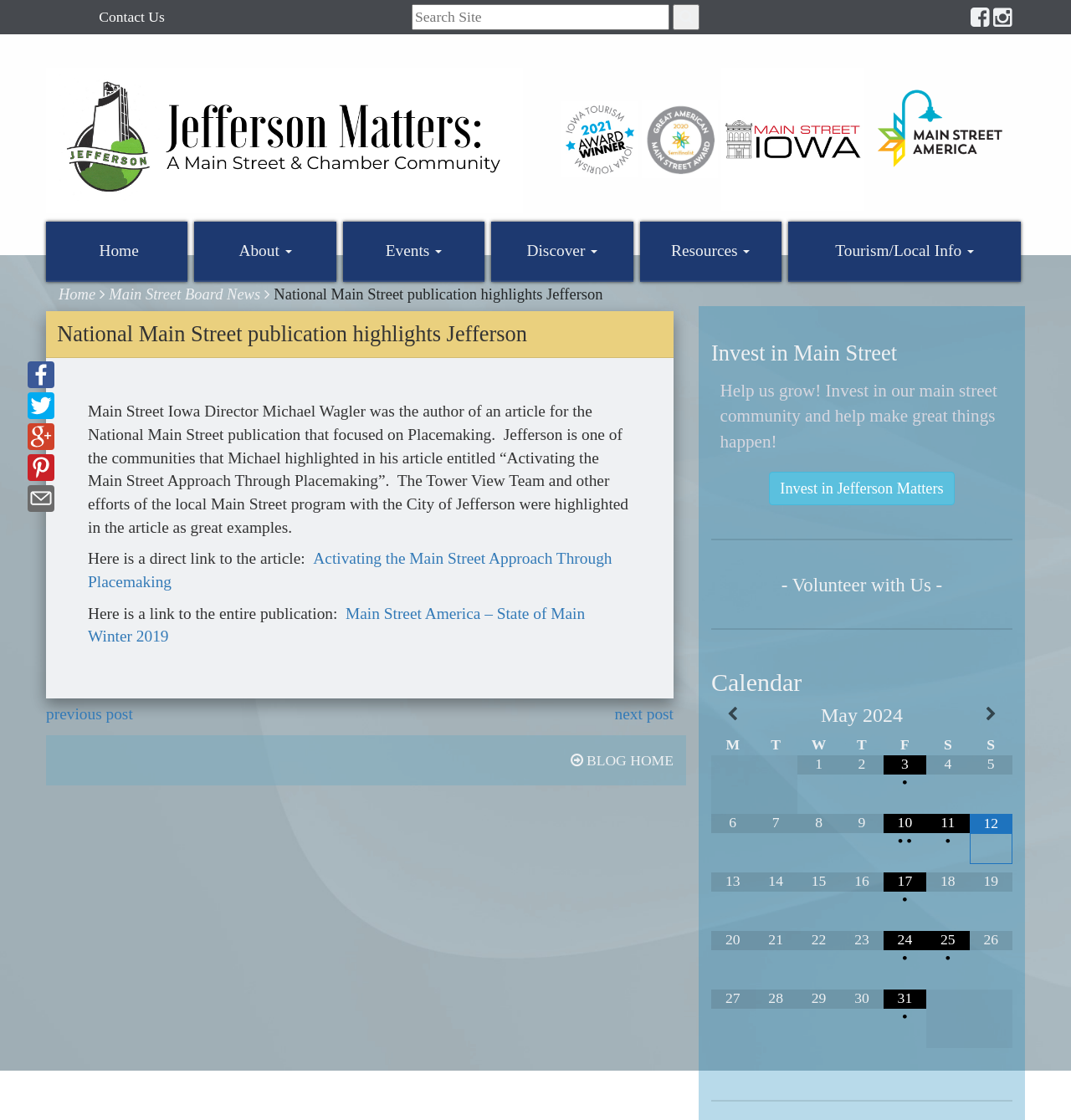Extract the bounding box coordinates of the UI element described by: "parent_node: Search for: value="Search"". The coordinates should include four float numbers ranging from 0 to 1, e.g., [left, top, right, bottom].

[0.628, 0.004, 0.653, 0.027]